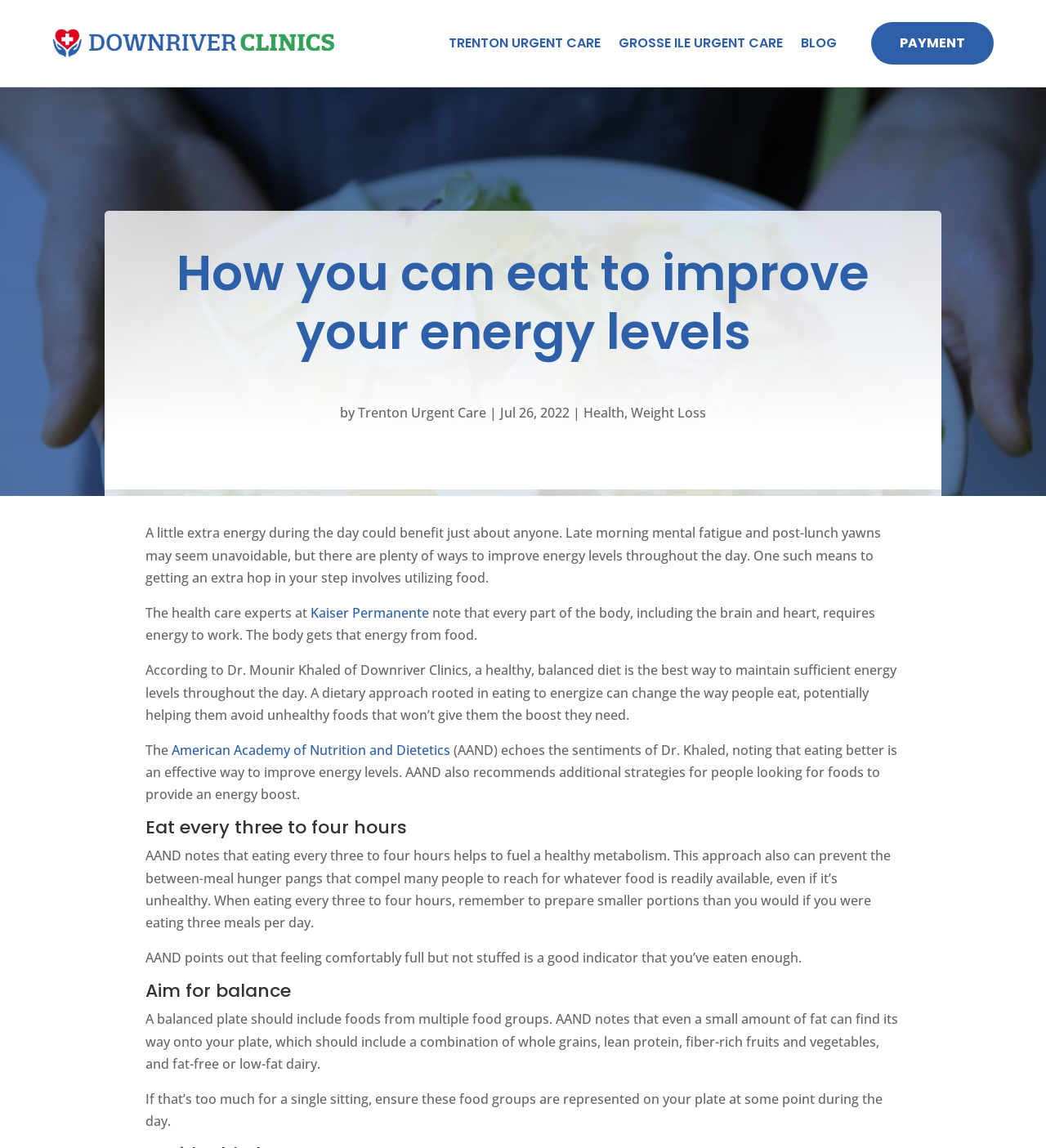Write an elaborate caption that captures the essence of the webpage.

The webpage is about how to improve energy levels through a healthy and balanced diet. At the top left corner, there is a logo of "Downriver Clinics" with a link to the clinic's website. Next to it, there are three links to different urgent care locations: Trenton, Grosse Ile, and a blog. On the top right corner, there is a link to "Payment".

Below the top navigation bar, there is a heading that reads "How you can eat to improve your energy levels" followed by a subheading with the author's name and date "Jul 26, 2022". The main content of the webpage is divided into sections, each with a heading and several paragraphs of text.

The first section discusses the importance of energy and how food can provide it. The text explains that every part of the body needs energy to function and that a healthy diet is essential to maintain energy levels throughout the day.

The second section is about eating to energize, citing Dr. Mounir Khaled of Downriver Clinics and the American Academy of Nutrition and Dietetics (AAND). The text recommends eating every three to four hours to fuel a healthy metabolism and prevent hunger pangs that may lead to unhealthy food choices.

The third section emphasizes the importance of balance in one's diet, suggesting that a balanced plate should include foods from multiple food groups, such as whole grains, lean protein, fruits and vegetables, and low-fat dairy. The text also advises that even a small amount of fat can be included in the diet.

Throughout the webpage, there are links to external sources, including Kaiser Permanente and the American Academy of Nutrition and Dietetics, which provide additional information on healthy eating and energy levels.